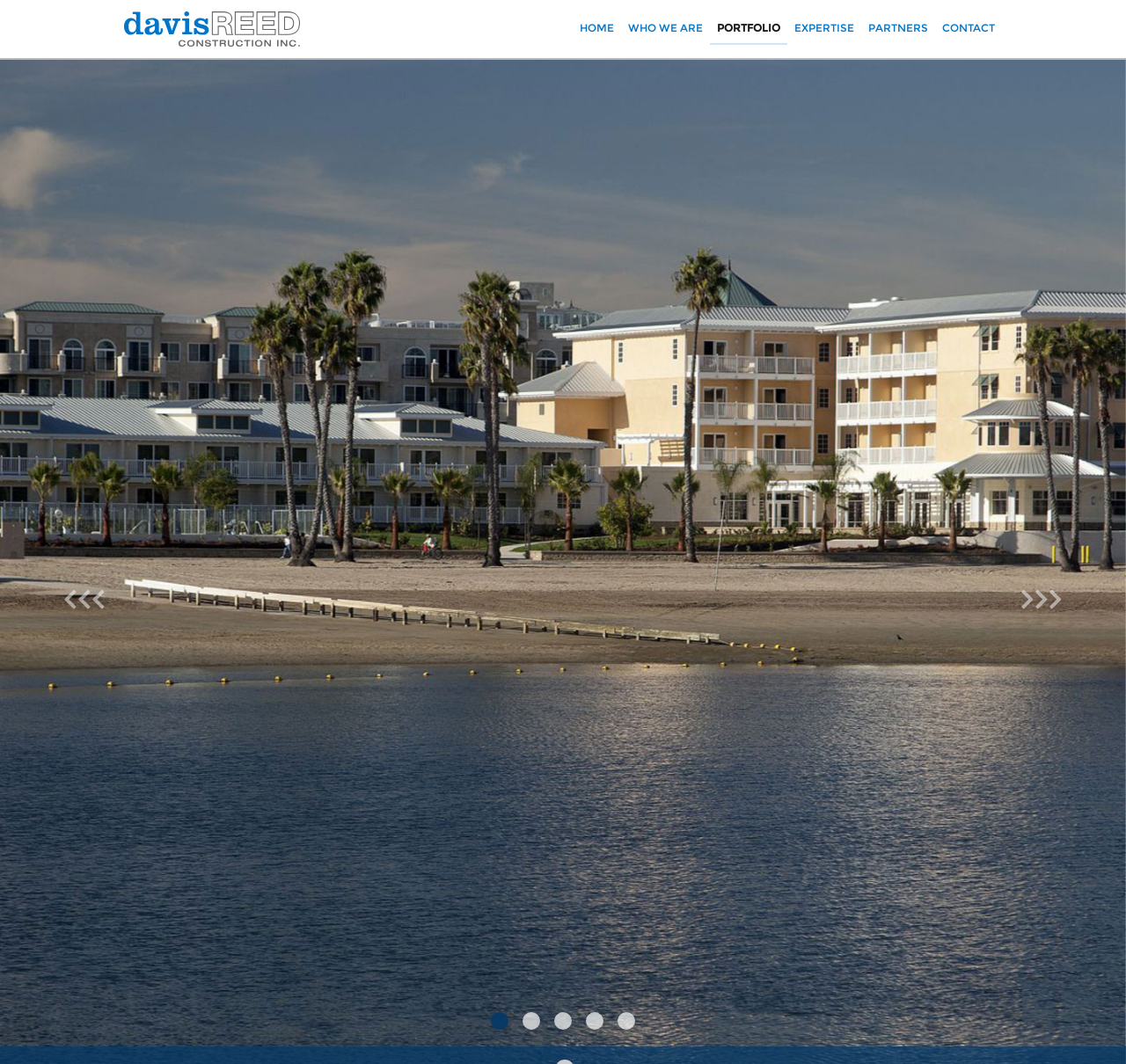Identify the bounding box for the described UI element. Provide the coordinates in (top-left x, top-left y, bottom-right x, bottom-right y) format with values ranging from 0 to 1: WHO WE ARE

[0.552, 0.012, 0.631, 0.04]